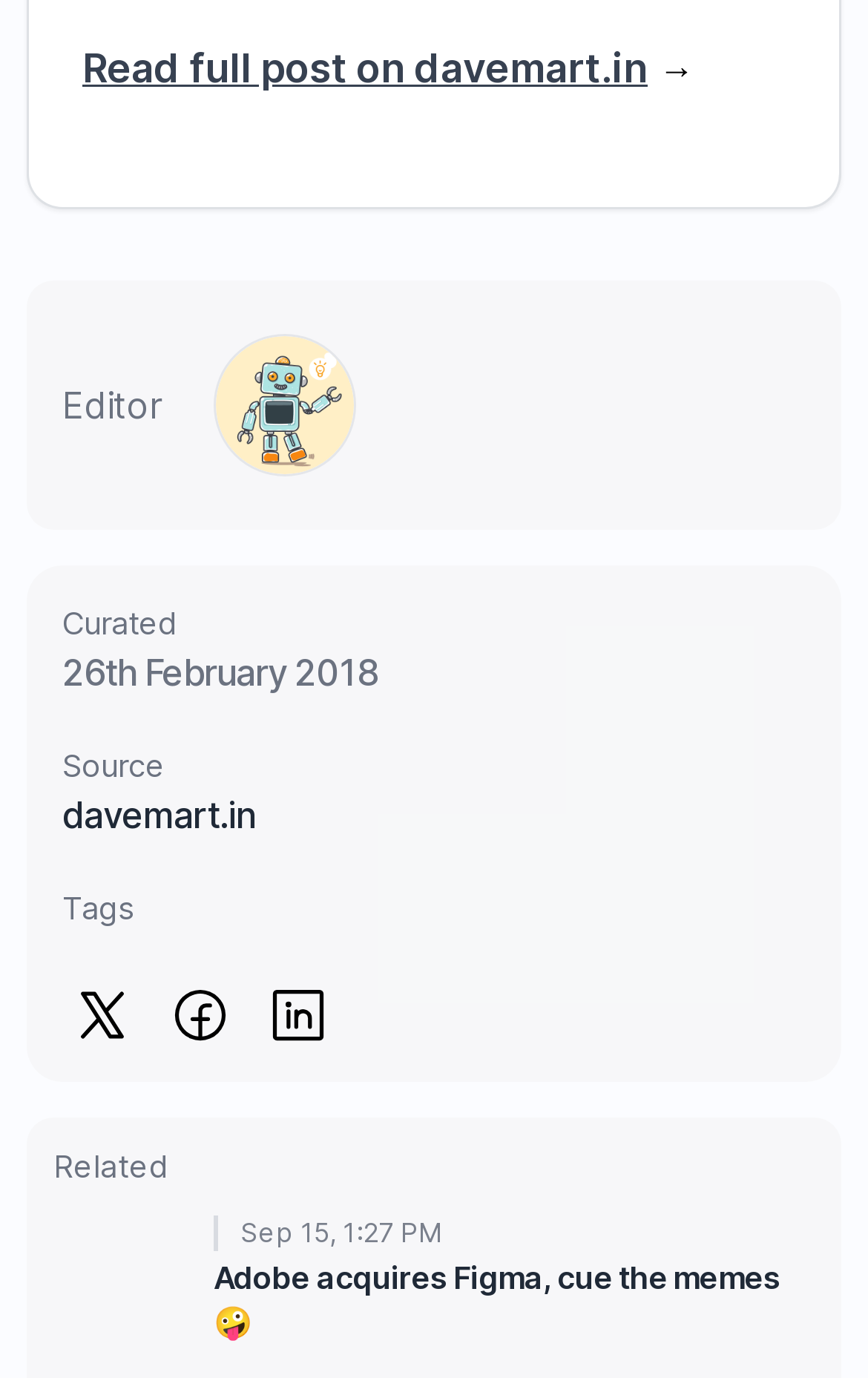What is the source of the article?
Provide a detailed and well-explained answer to the question.

The source of the article is mentioned below the 'Source' heading, which is a link to davemart.in.